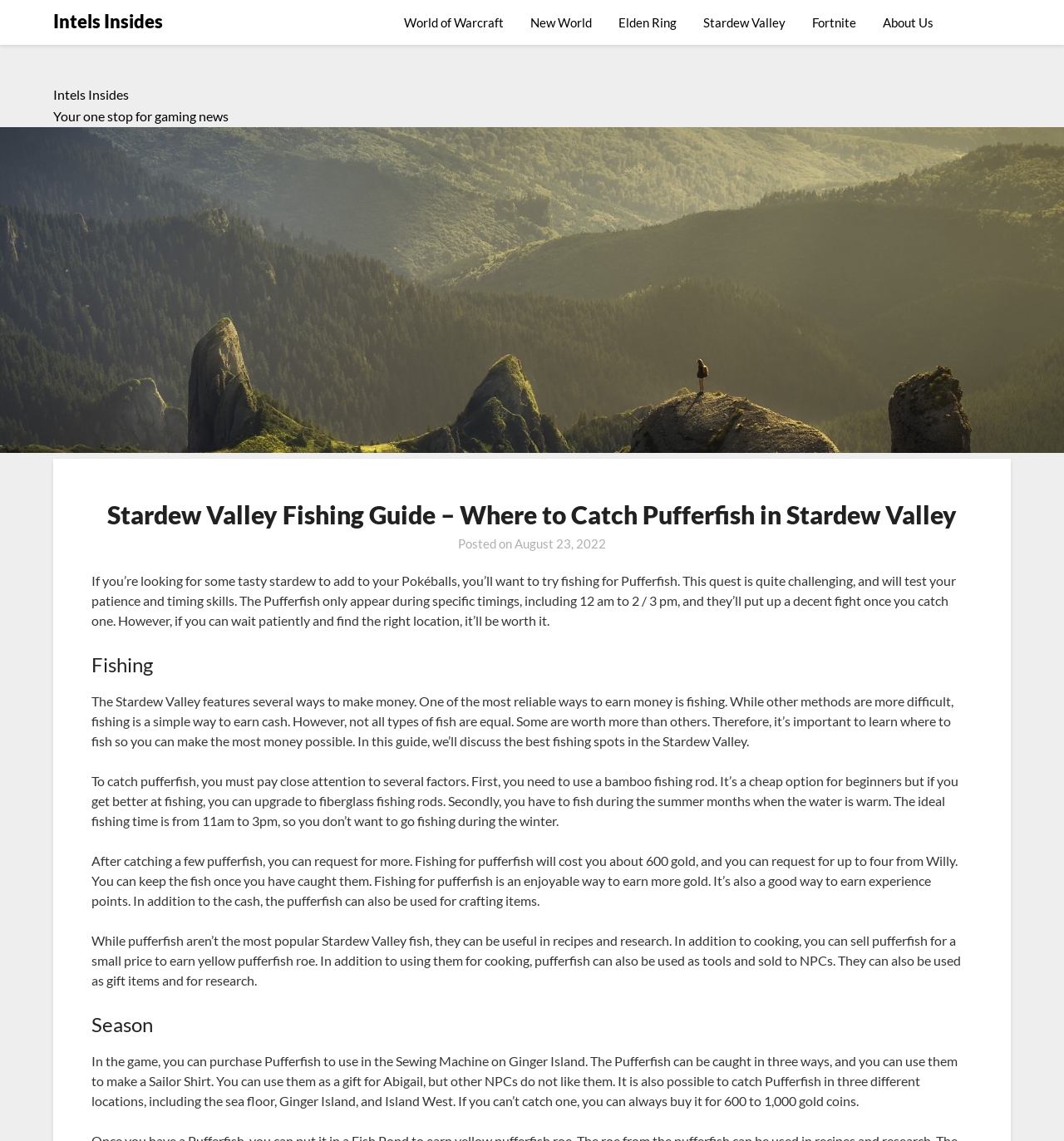Please give a succinct answer using a single word or phrase:
What is the topic of the article?

Stardew Valley Fishing Guide